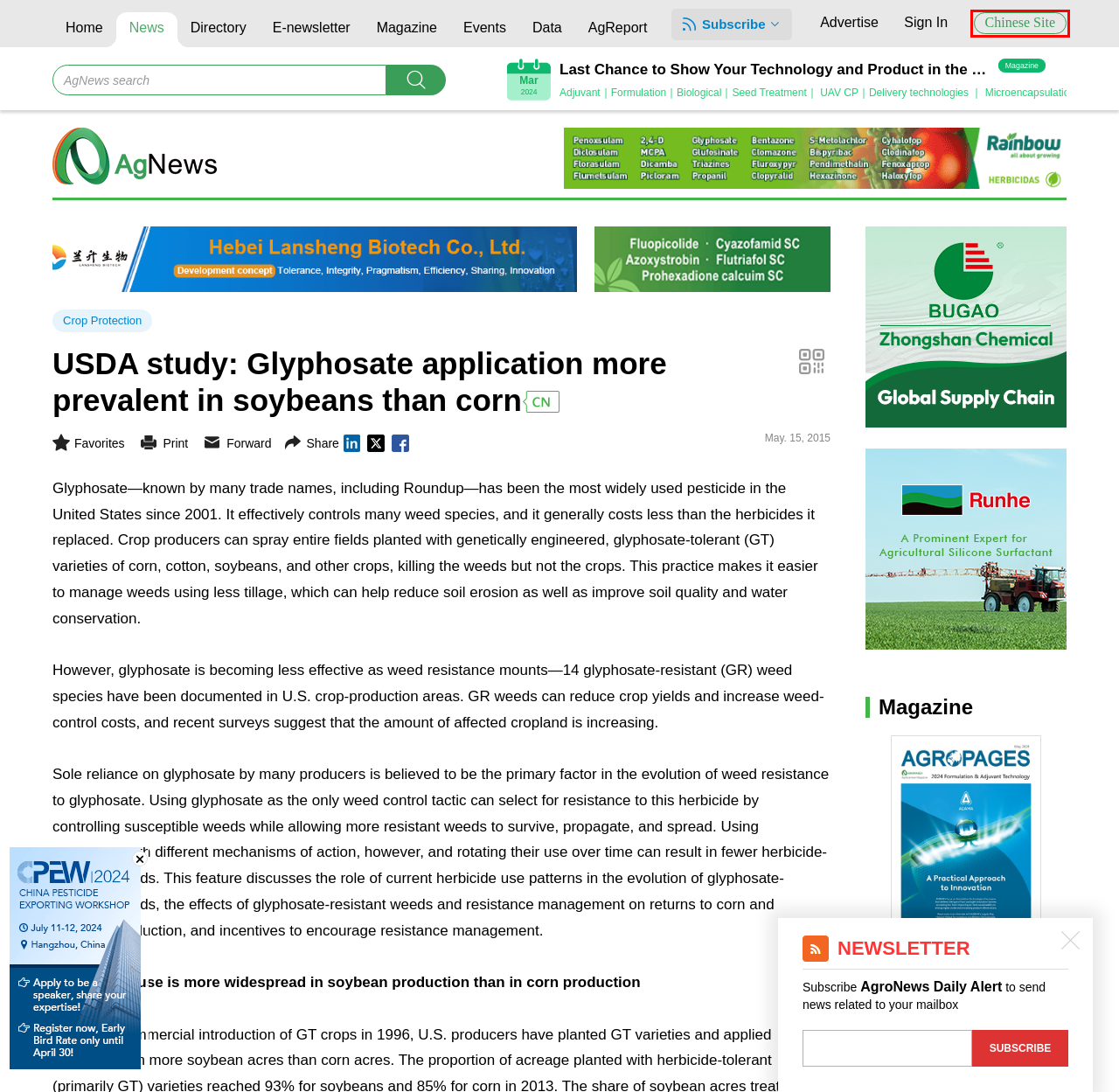A screenshot of a webpage is provided, featuring a red bounding box around a specific UI element. Identify the webpage description that most accurately reflects the new webpage after interacting with the selected element. Here are the candidates:
A. Zhejiang Runhe Chemical New Material Co.,Ltd
B. AgroPages.com-Crop Protection
C. 美国农业部：大豆中草甘膦的施用量高于玉米-世界农化网
D. Zhongshan Chemical Prothioconazole_herbicides Zhejiang Zhongshan Chemical Industry Group Co., Ltd.
E. Shanghai Yuelian
F. Rainbow - All About Growing
G. AgroNews Daily Alert - Agropages.com
H. 立足世界 服务中国-世界农化网

H